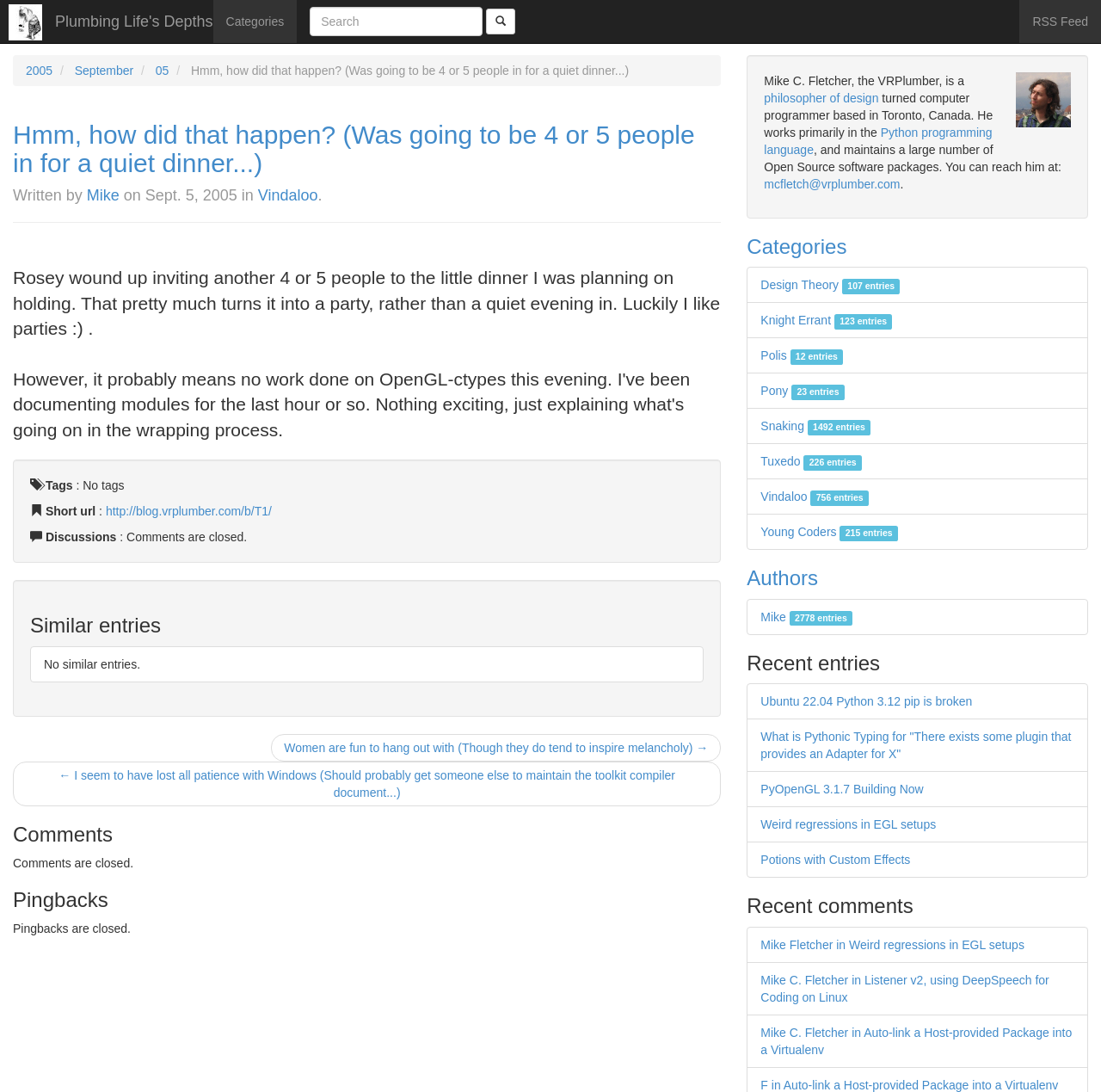Identify the bounding box coordinates of the region that should be clicked to execute the following instruction: "Search for something".

[0.281, 0.006, 0.438, 0.033]